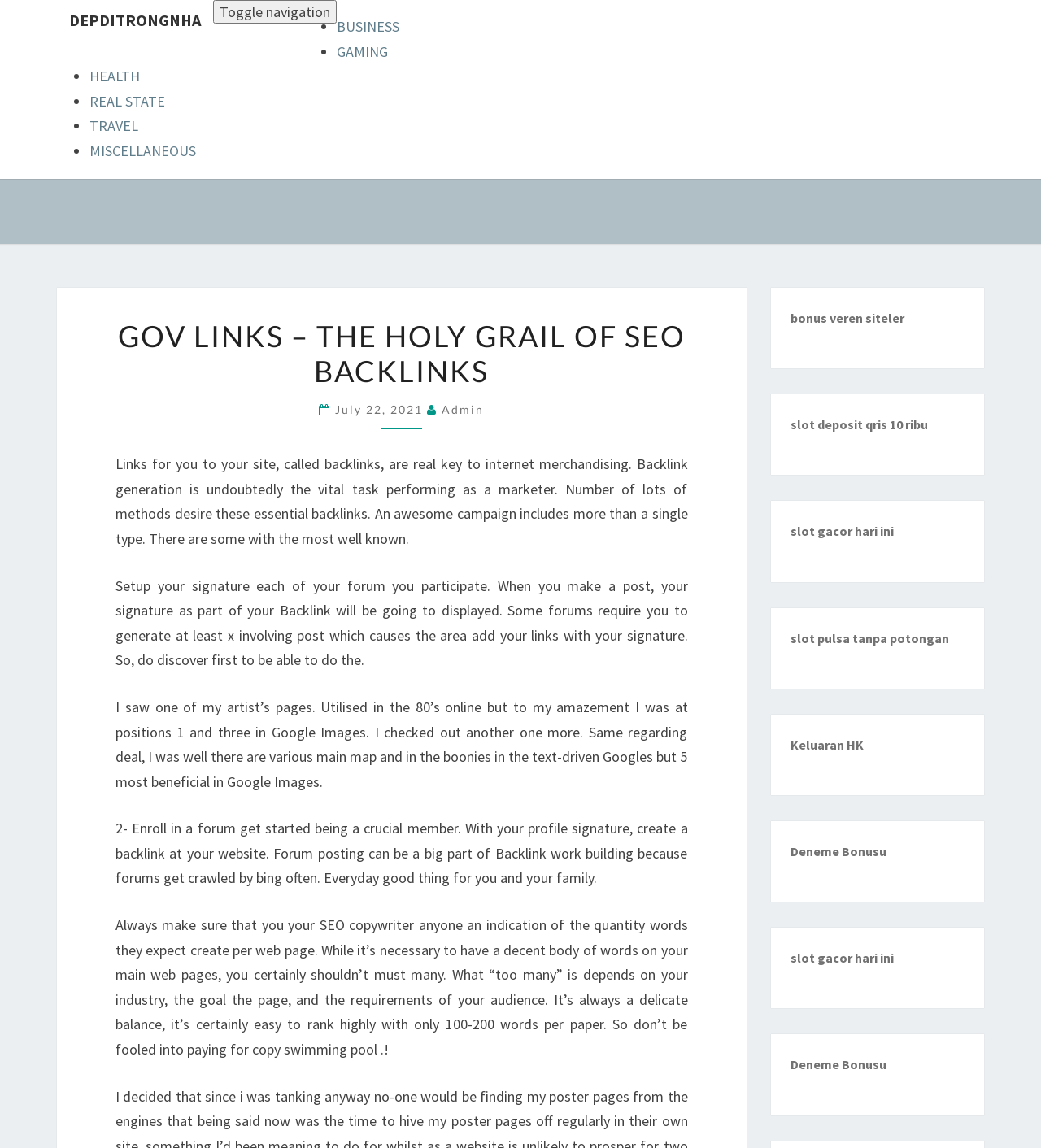Locate the bounding box coordinates of the clickable region necessary to complete the following instruction: "check About page". Provide the coordinates in the format of four float numbers between 0 and 1, i.e., [left, top, right, bottom].

None